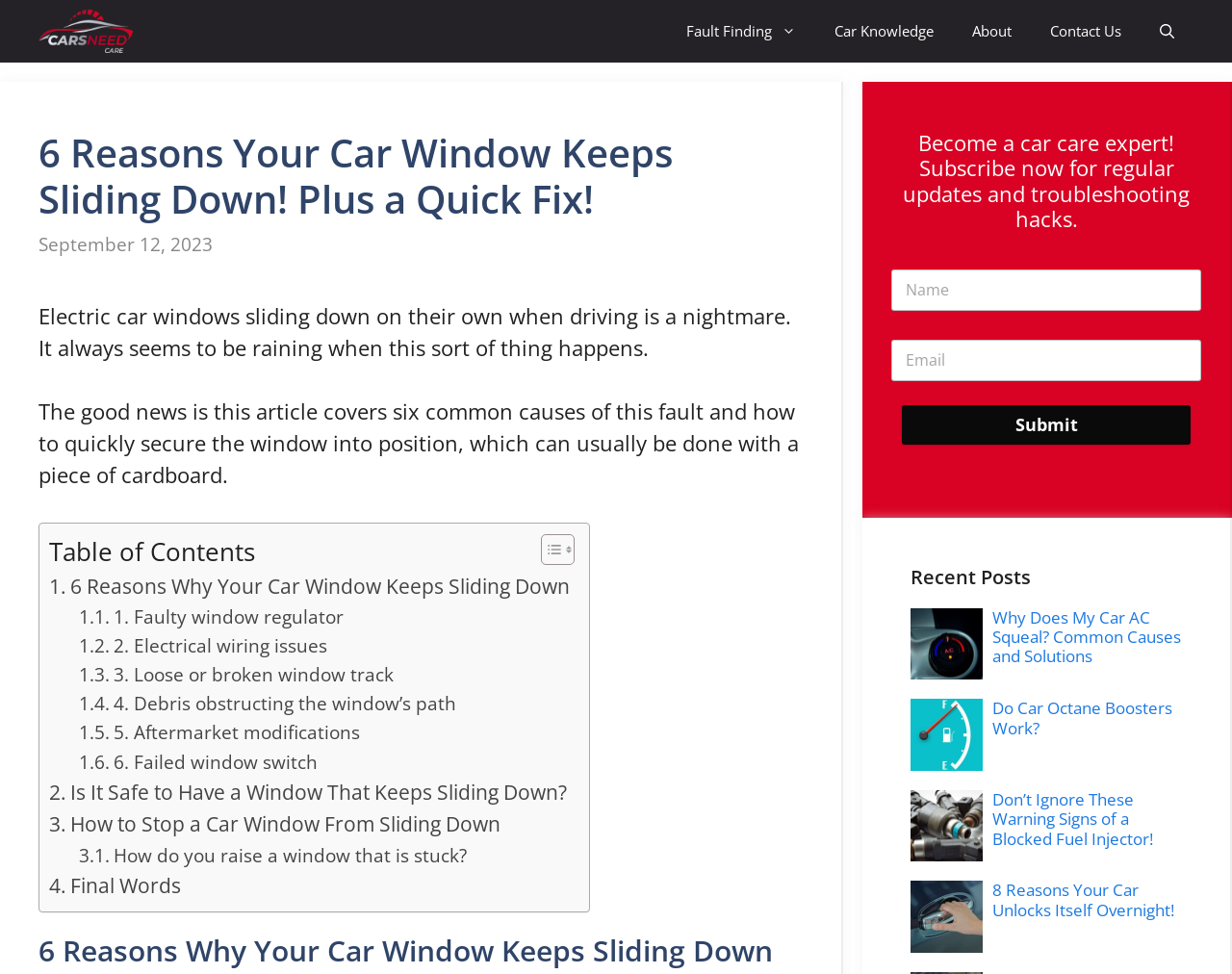What is the main topic of this webpage?
Answer the question based on the image using a single word or a brief phrase.

Car window issues